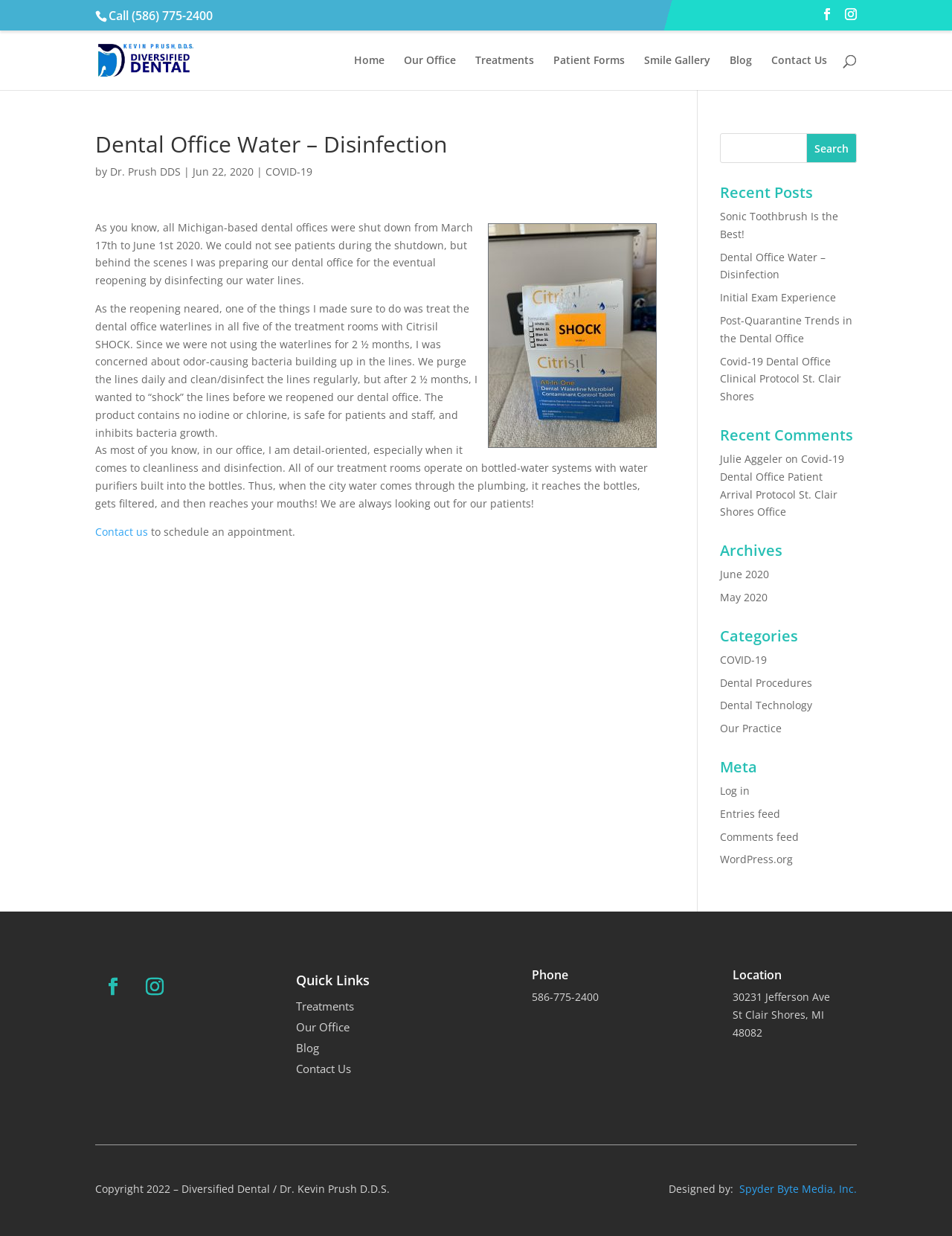Identify the bounding box coordinates of the region that needs to be clicked to carry out this instruction: "Call the office". Provide these coordinates as four float numbers ranging from 0 to 1, i.e., [left, top, right, bottom].

[0.114, 0.006, 0.223, 0.019]